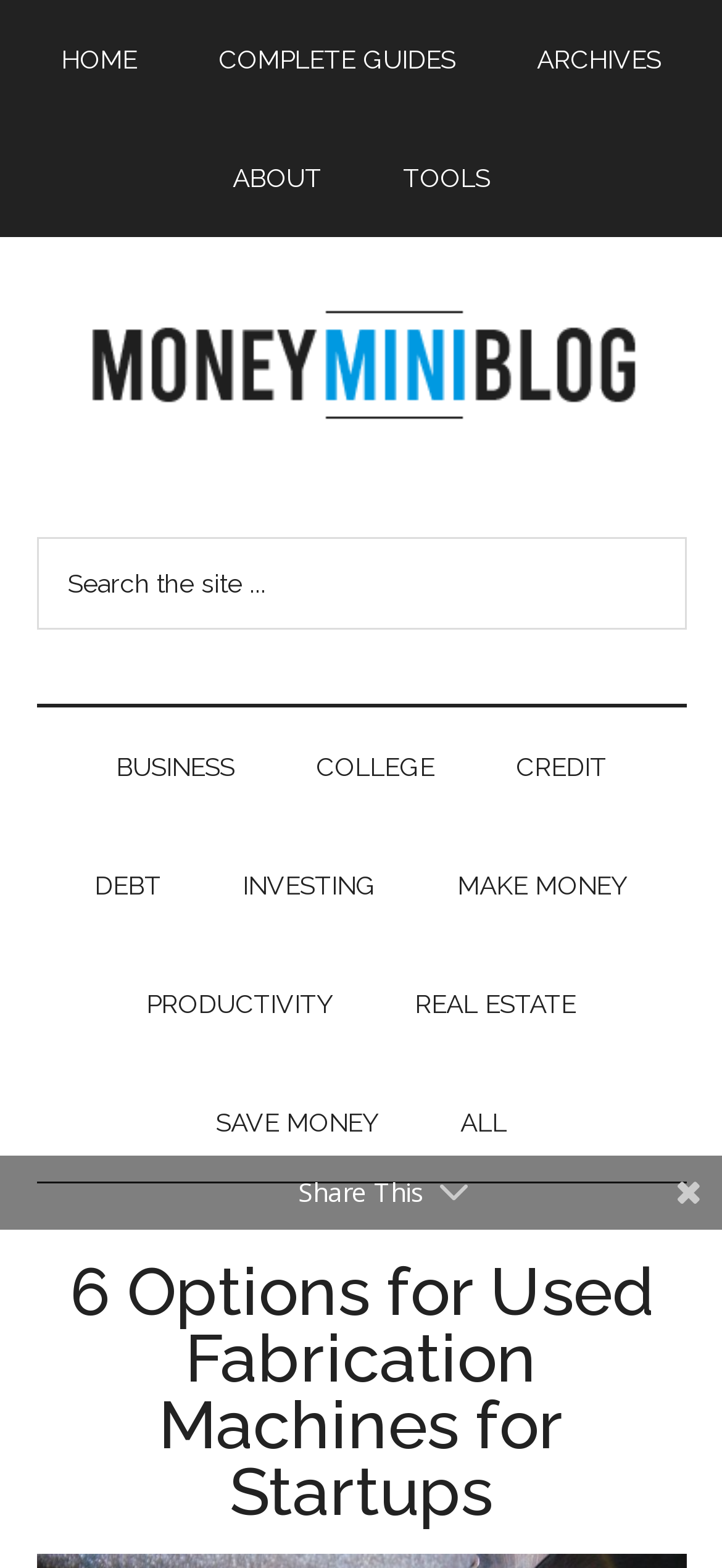Provide the text content of the webpage's main heading.

6 Options for Used Fabrication Machines for Startups